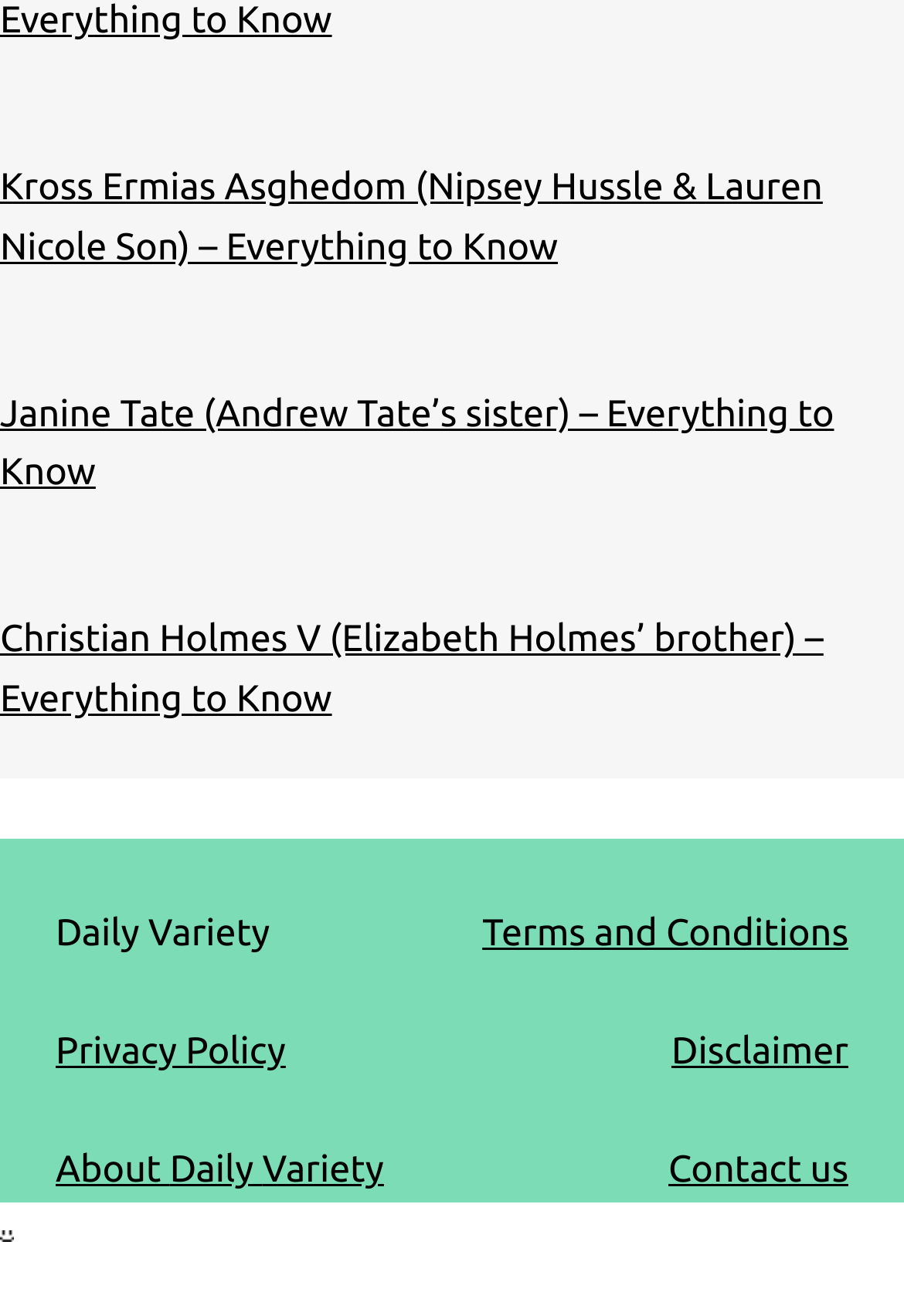Please provide a short answer using a single word or phrase for the question:
What is the topic of the first link?

Nipsey Hussle's son